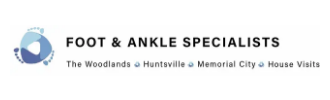Describe every aspect of the image in detail.

The image displays the logo and branding for "Foot & Ankle Specialists," a healthcare practice specializing in podiatry. The text prominently features the name of the practice, with accompanying locations listed as The Woodlands, Huntsville, and Memorial City, along with a note about house visits. The design is modern and visually appealing, incorporating soothing colors that suggest care and professionalism. This branding reflects the commitment of the specialists to provide comprehensive foot and ankle care in the mentioned areas.